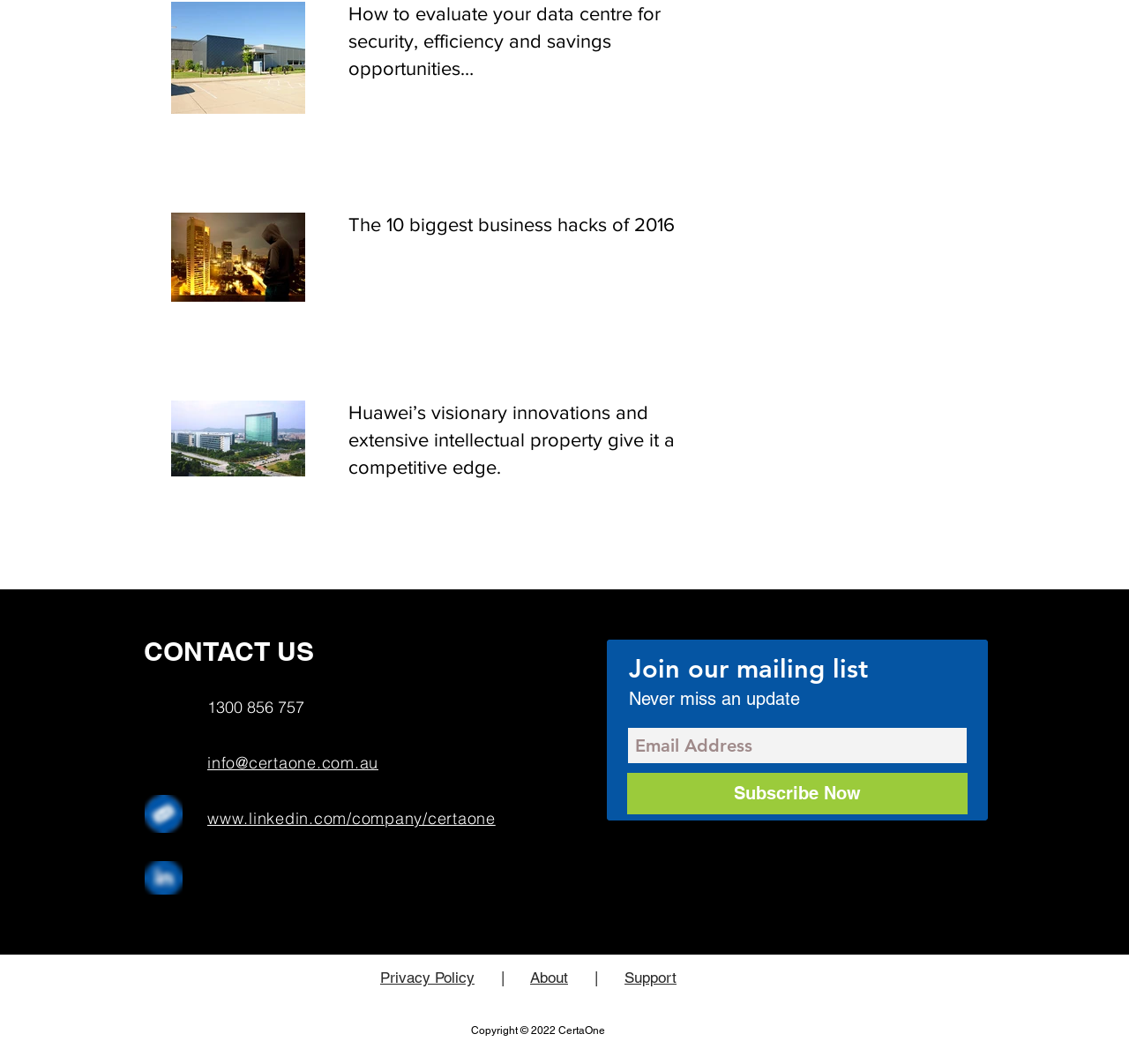Please give a succinct answer using a single word or phrase:
What is the company's contact email?

info@certaone.com.au